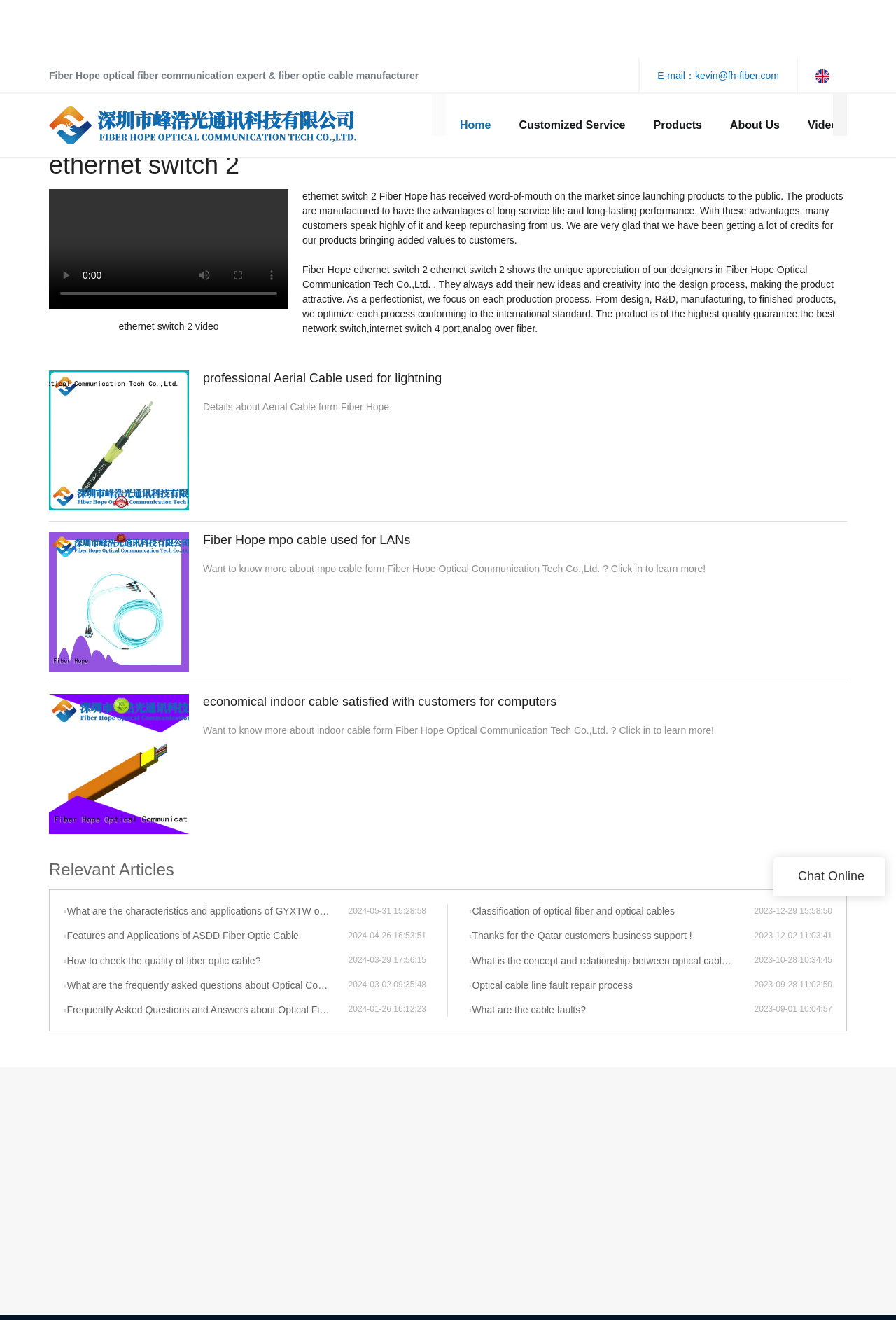What is the name of the video on the webpage?
Give a comprehensive and detailed explanation for the question.

The video name can be found in the StaticText element with the text 'ethernet switch 2 video'.